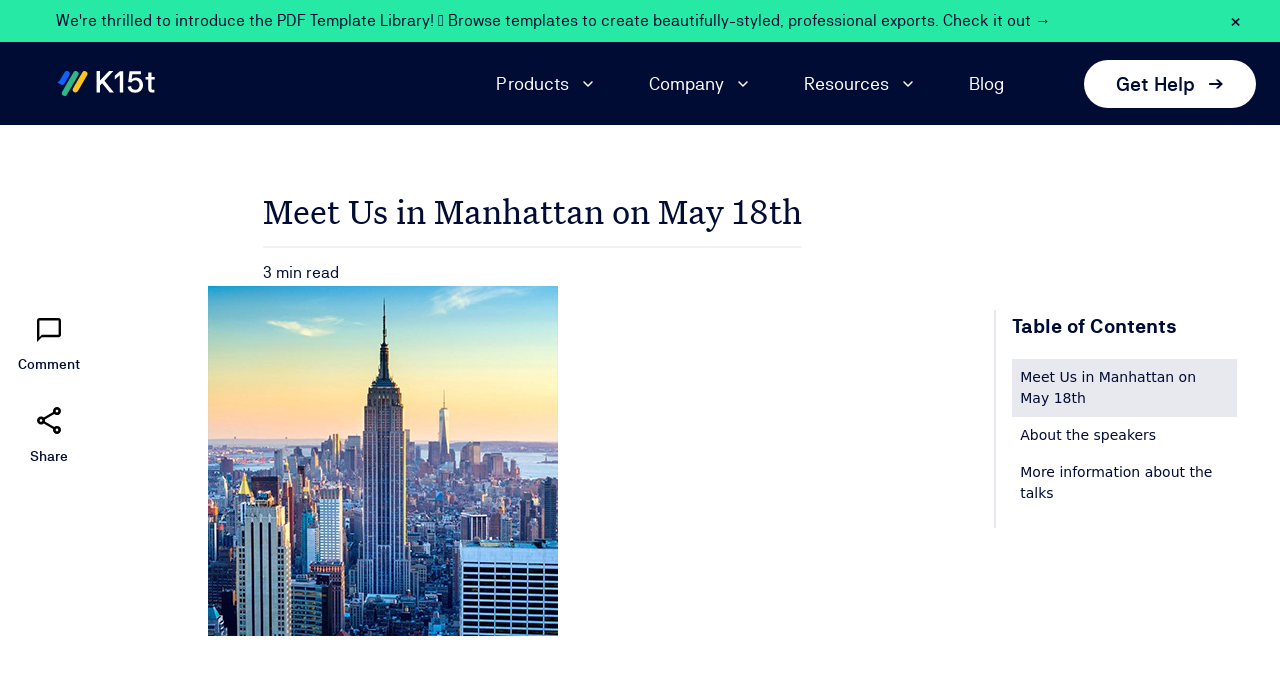Write an extensive caption that covers every aspect of the webpage.

The webpage appears to be a company's homepage, with a prominent announcement banner at the top, which can be closed by clicking the "Close announcement banner" button. The banner contains a link to the "PDF Template Library" and a brief description.

Below the announcement banner, there is a navigation menu with links to "Products", "Company", "Resources", and "Blog". The "Get Help" link is located at the top right corner of the page.

The main content of the page is an article titled "Meet Us in Manhattan on May 18th", which has a heading and a brief summary. The article has a "3 min read" label, indicating the estimated time it takes to read the article. There are also links to "Join the discussion" and "Share this page" below the article summary.

To the right of the article summary, there is an image related to the article. Below the image, there is a table of contents with links to different sections of the article, including "Meet Us in Manhattan on May 18th", "About the speakers", and "More information about the talks".

At the very top of the page, there is a logo of the company "K15t" and a link to the homepage.